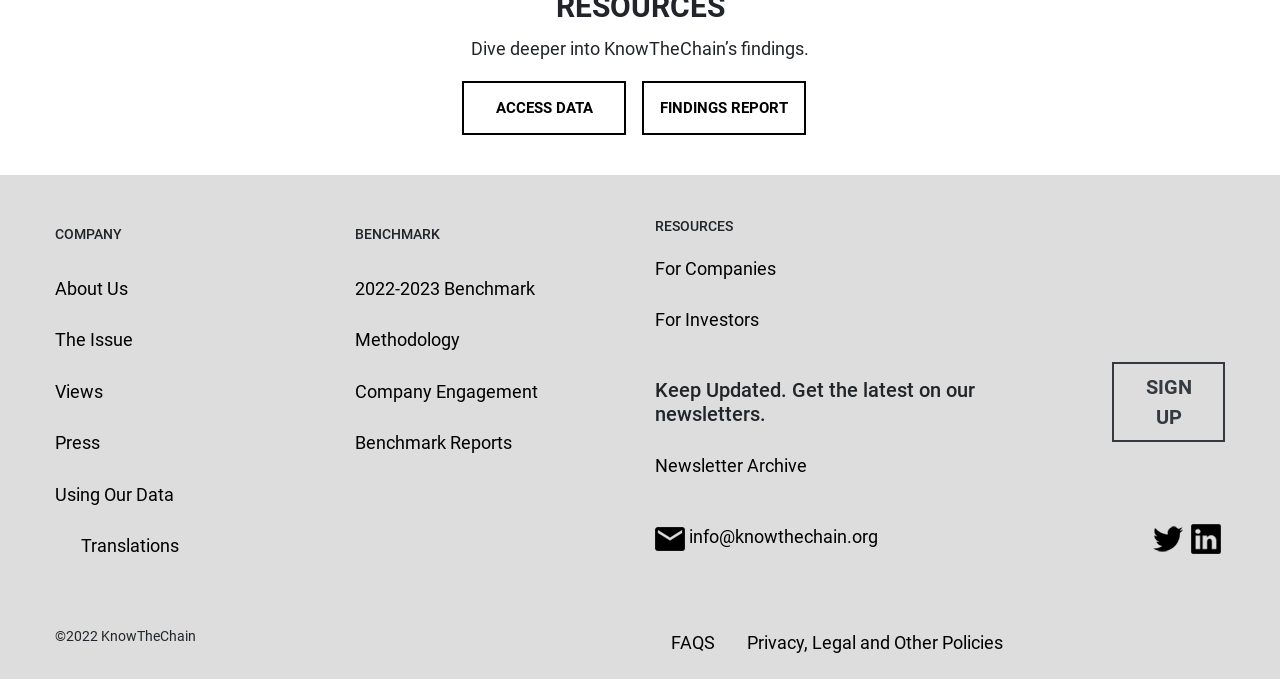Extract the bounding box for the UI element that matches this description: "FAQS".

[0.512, 0.912, 0.571, 0.982]